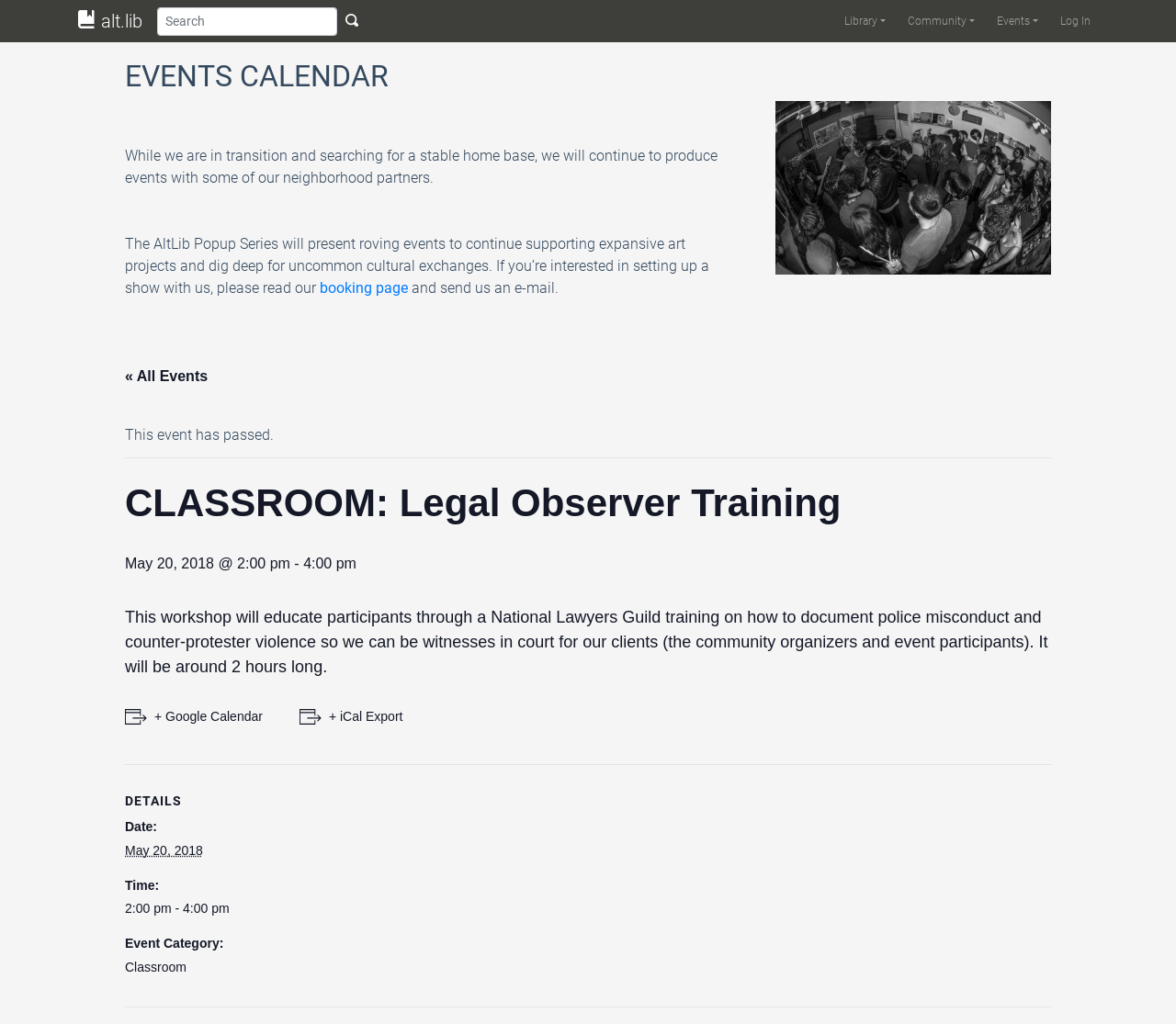Please determine the bounding box coordinates of the clickable area required to carry out the following instruction: "search for something". The coordinates must be four float numbers between 0 and 1, represented as [left, top, right, bottom].

[0.134, 0.007, 0.313, 0.035]